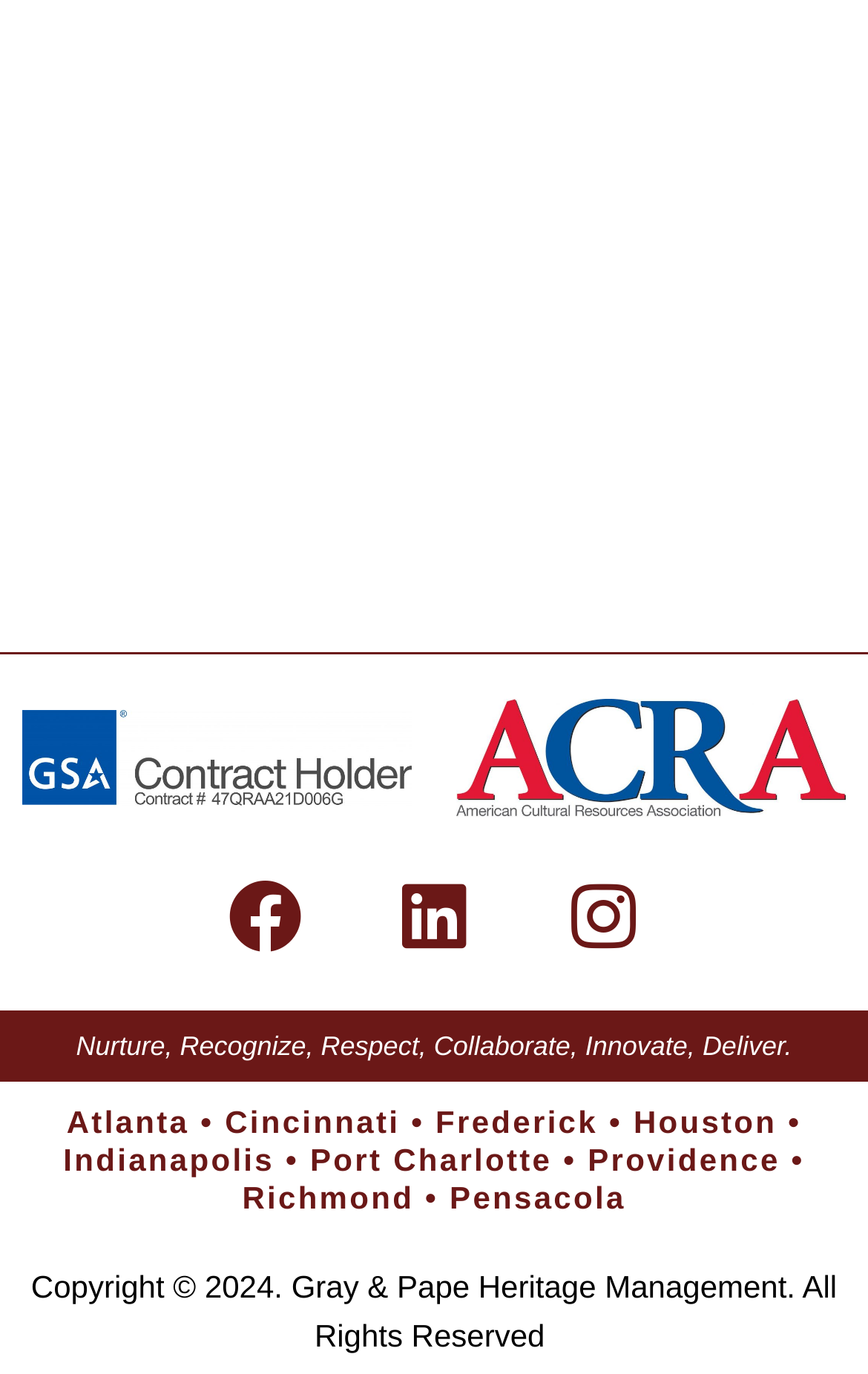Reply to the question below using a single word or brief phrase:
Is there a logo image on the webpage?

Yes